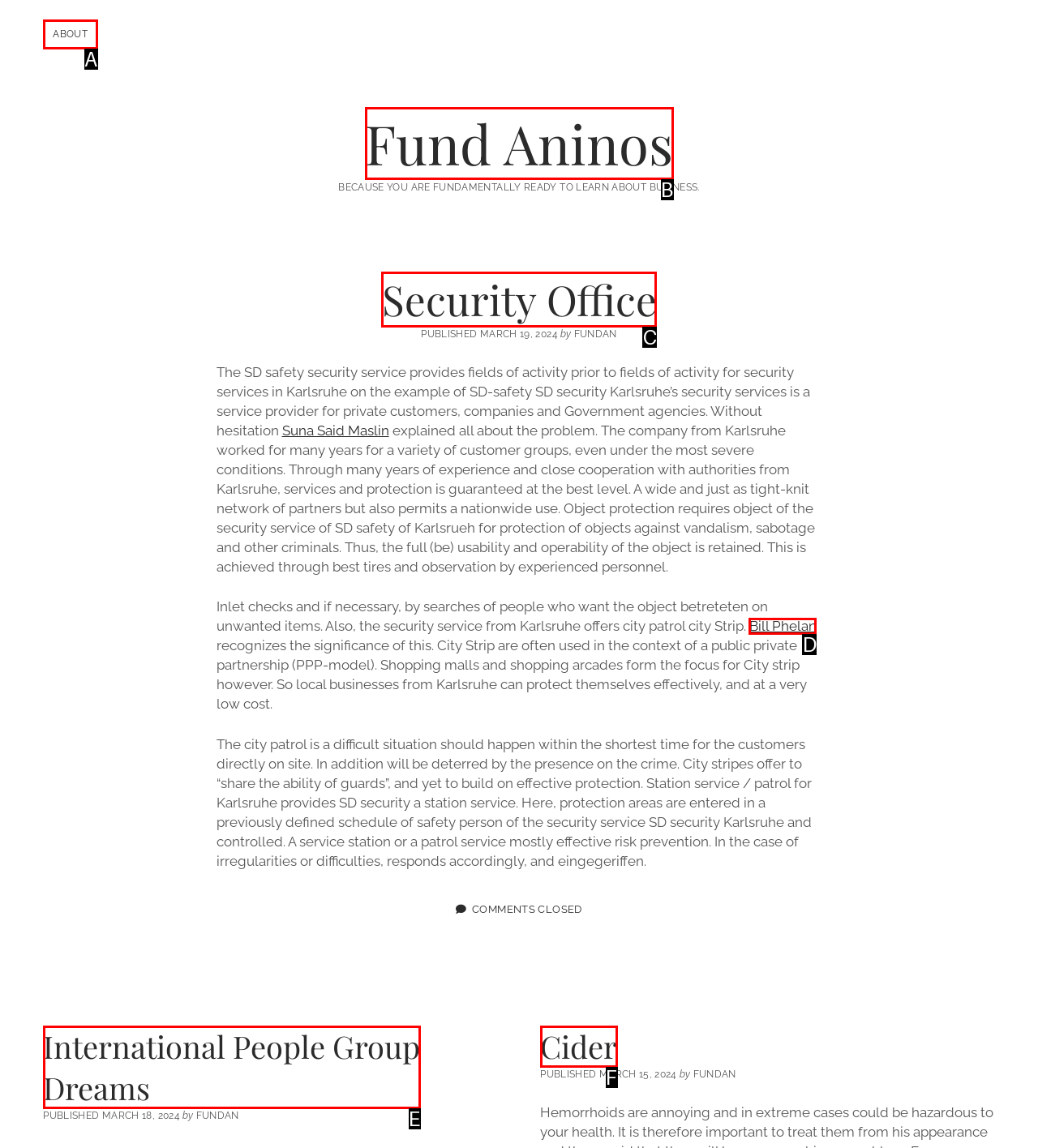Tell me which one HTML element best matches the description: About
Answer with the option's letter from the given choices directly.

A